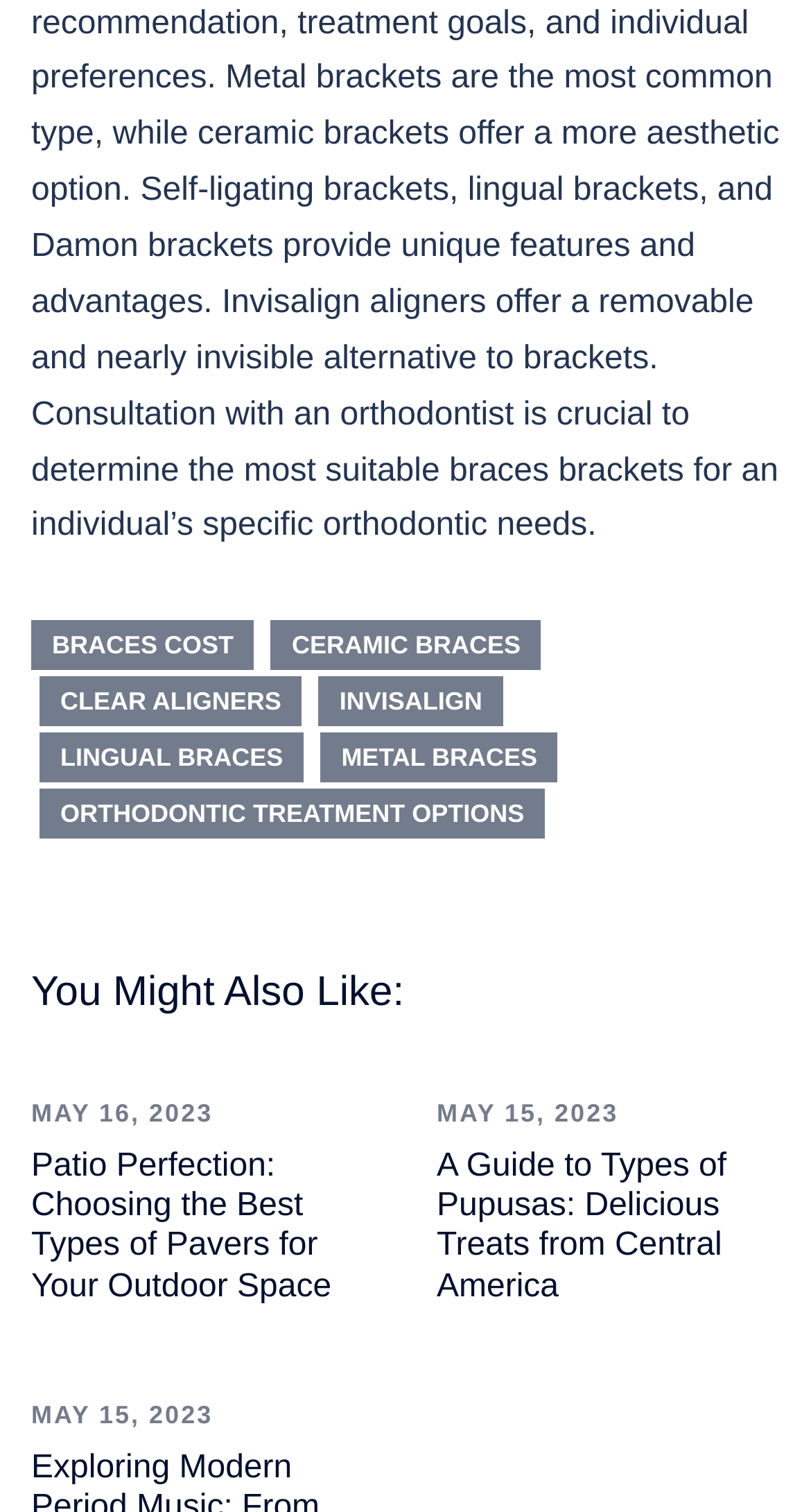How many article headings are there?
From the screenshot, supply a one-word or short-phrase answer.

3